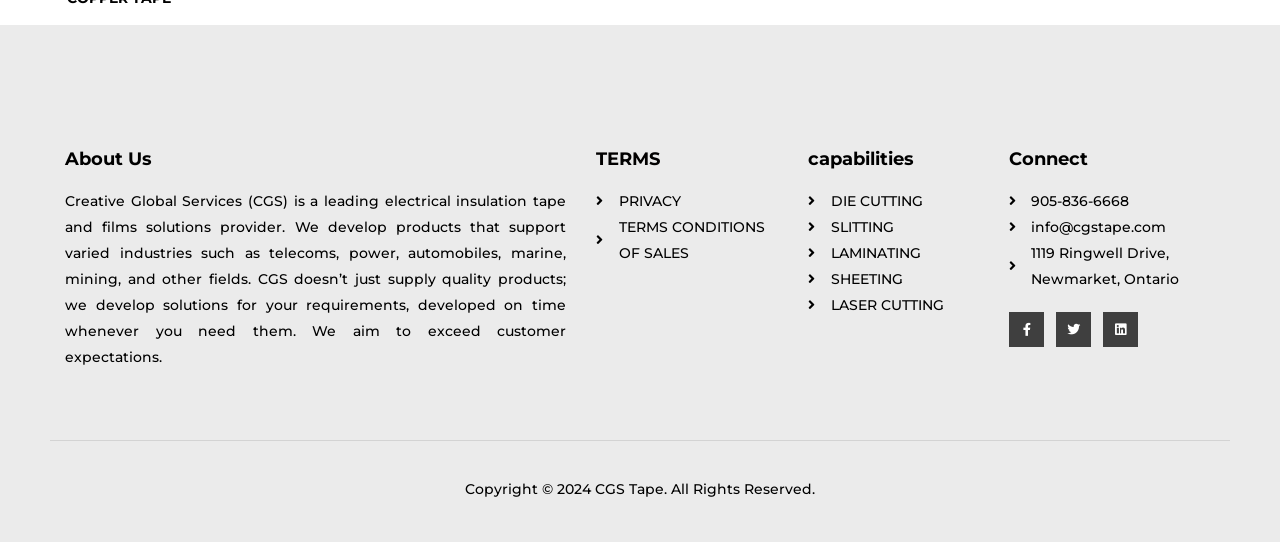Please identify the coordinates of the bounding box for the clickable region that will accomplish this instruction: "Learn about DIE CUTTING capabilities".

[0.632, 0.346, 0.765, 0.394]